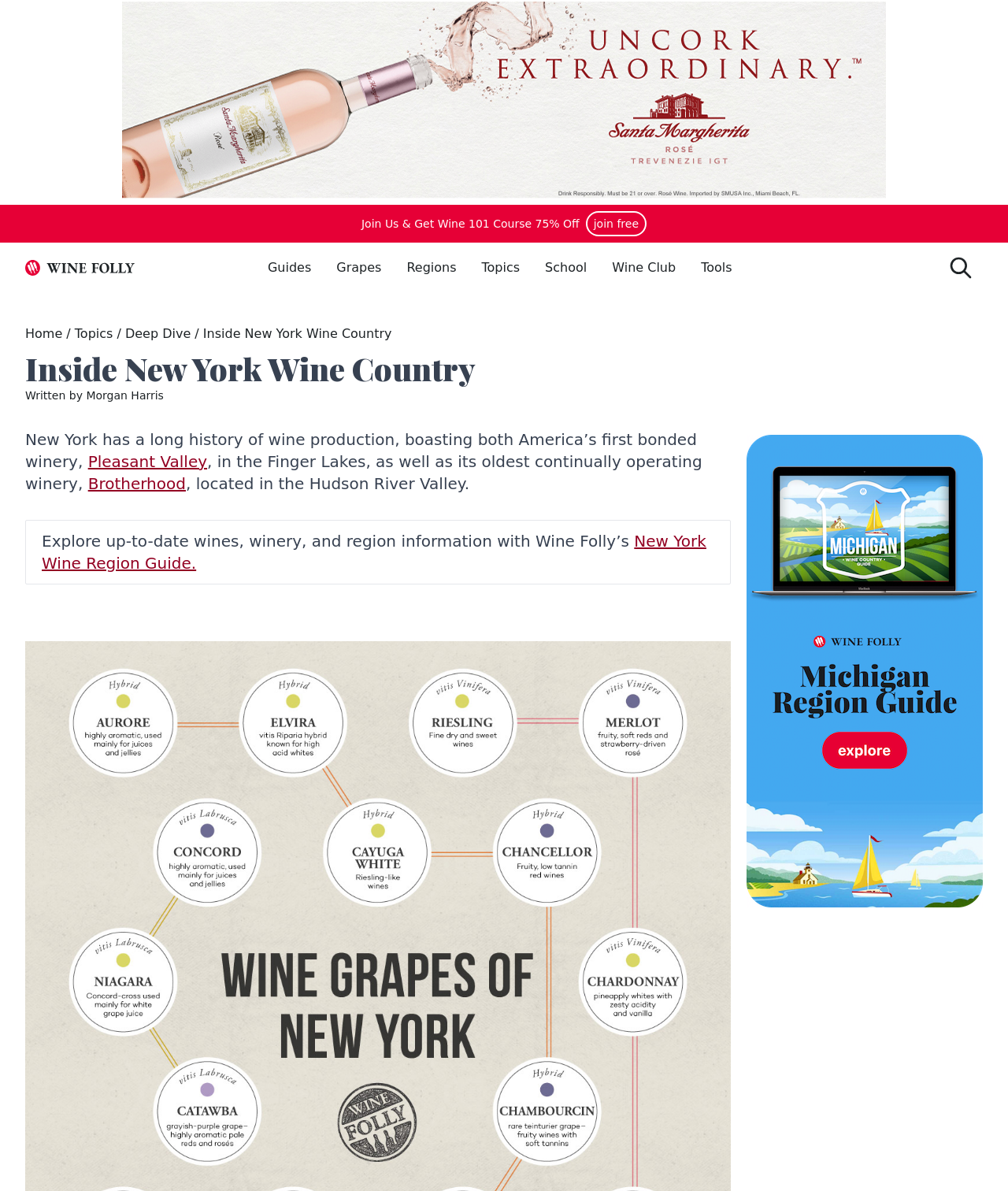Please determine the bounding box of the UI element that matches this description: Wine Folly Logo. The coordinates should be given as (top-left x, top-left y, bottom-right x, bottom-right y), with all values between 0 and 1.

[0.025, 0.218, 0.134, 0.231]